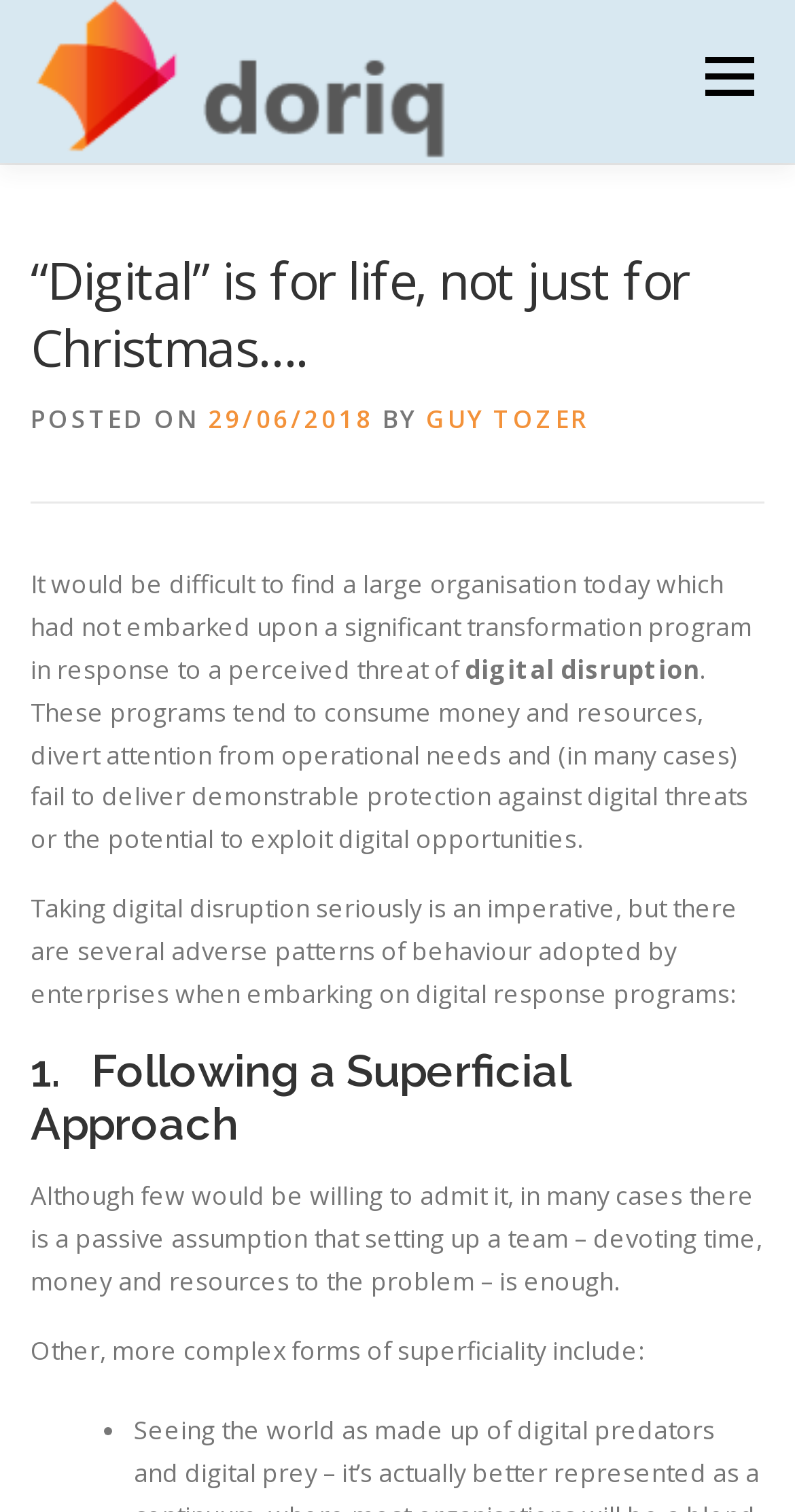Identify the bounding box coordinates of the element to click to follow this instruction: 'View the CONTACT DORIQ page'. Ensure the coordinates are four float values between 0 and 1, provided as [left, top, right, bottom].

[0.303, 0.209, 0.656, 0.31]